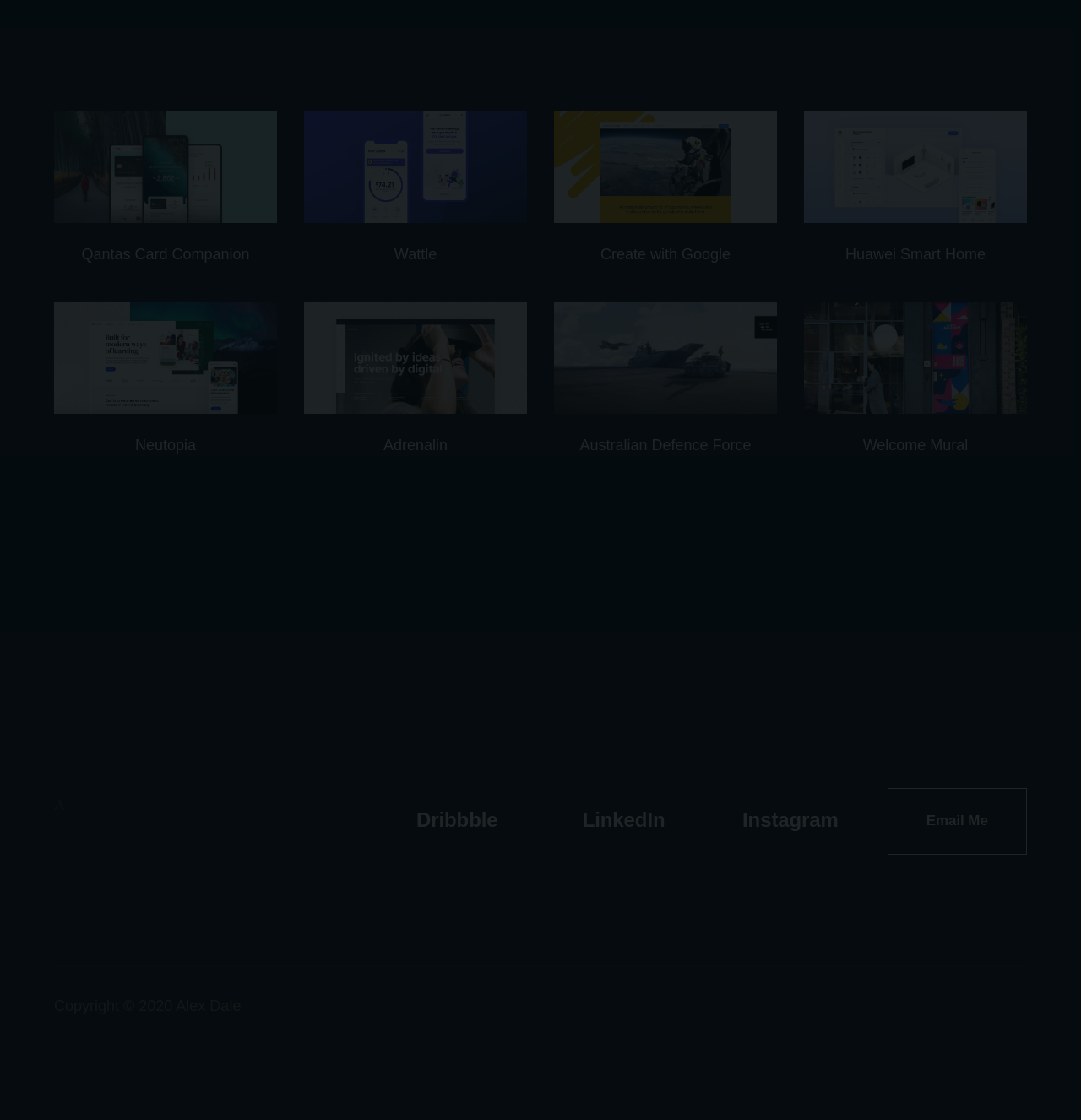Identify the bounding box coordinates of the clickable section necessary to follow the following instruction: "Email Me". The coordinates should be presented as four float numbers from 0 to 1, i.e., [left, top, right, bottom].

[0.822, 0.705, 0.949, 0.762]